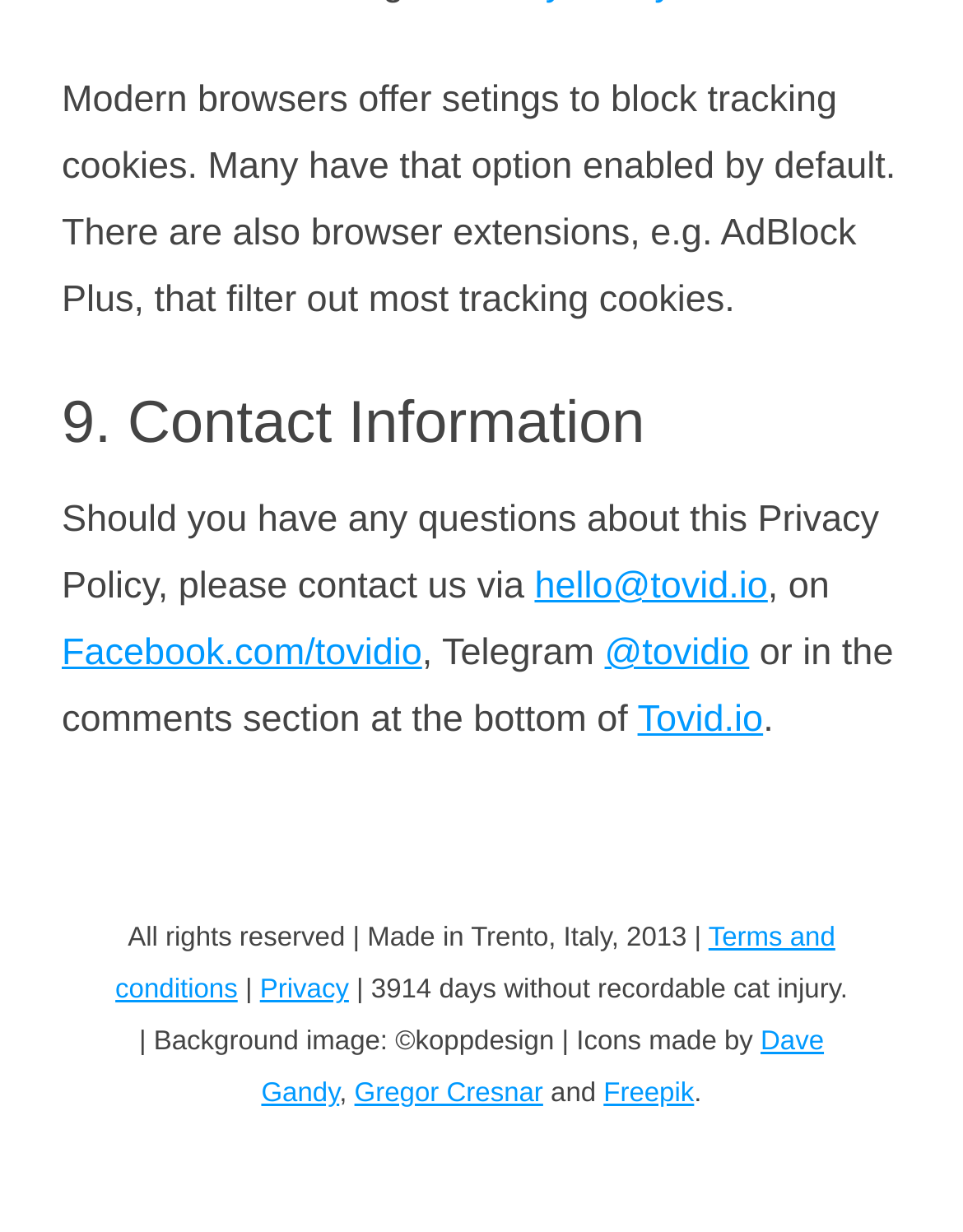Can you specify the bounding box coordinates for the region that should be clicked to fulfill this instruction: "View January 2024".

None